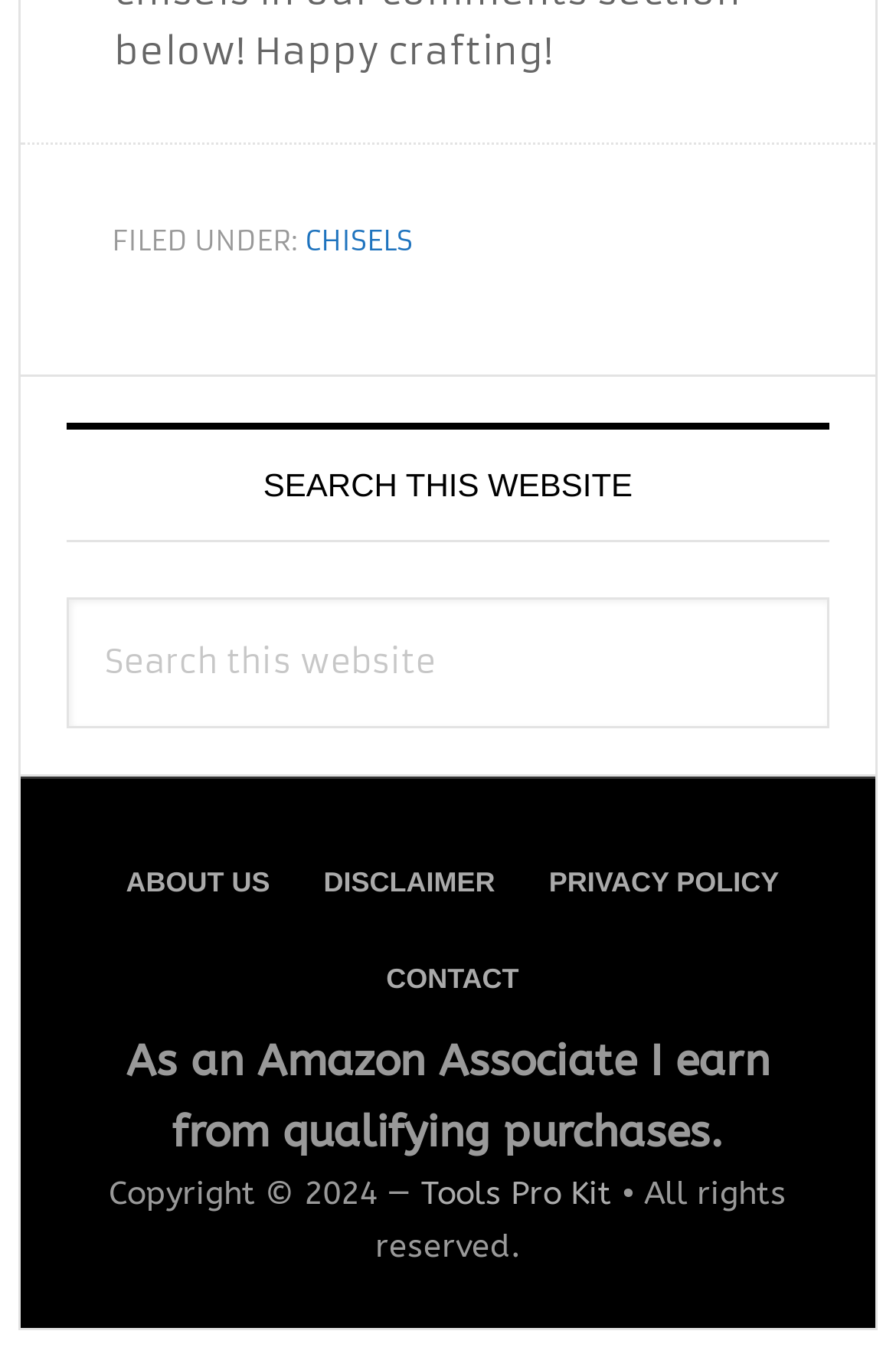What is the purpose of the search box?
Refer to the image and provide a thorough answer to the question.

The purpose of the search box can be determined by looking at the text 'Search this website' next to the search box, which indicates that it is used to search the website.